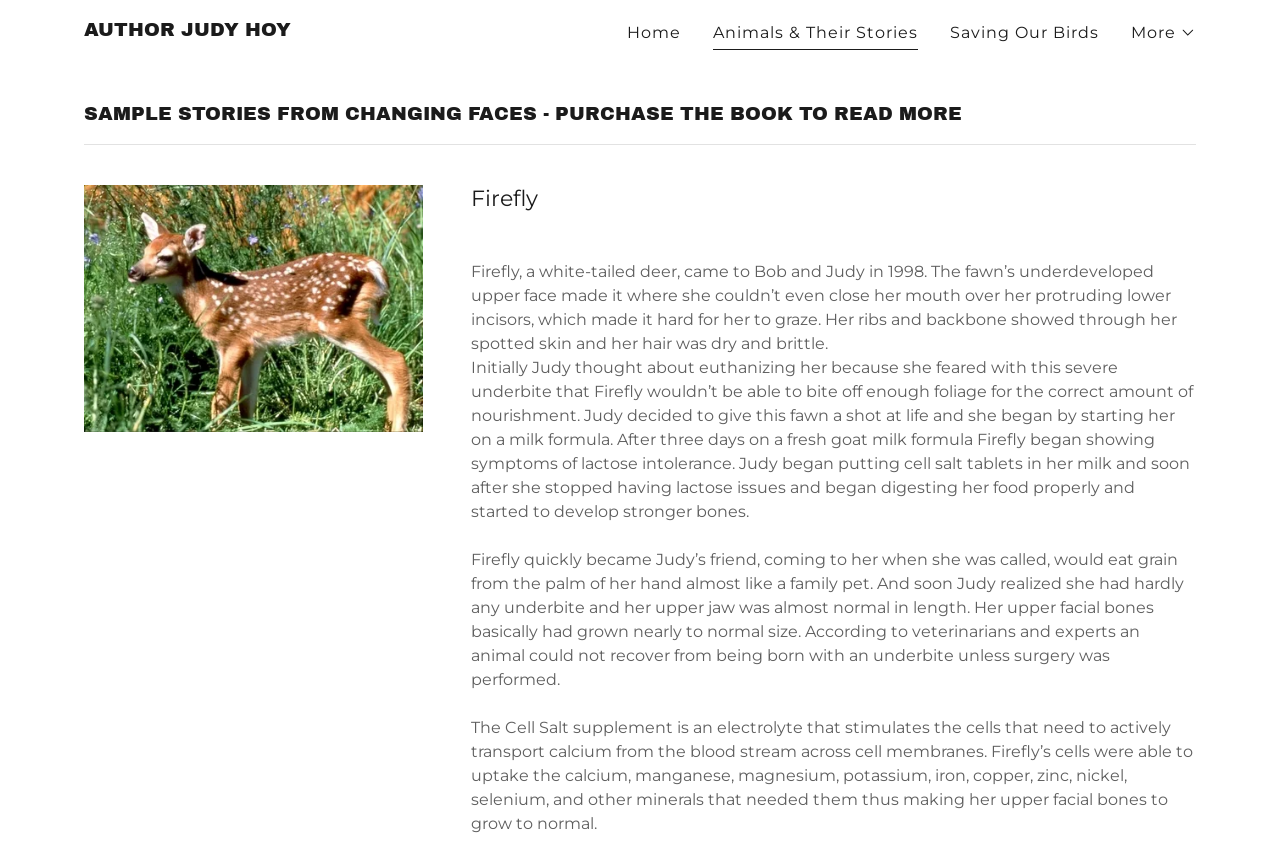What did Judy use to help Firefly digest her food?
Provide a thorough and detailed answer to the question.

Judy used cell salt tablets to help Firefly digest her food, as mentioned in the text, which solved the lactose intolerance issue and helped Firefly develop stronger bones.